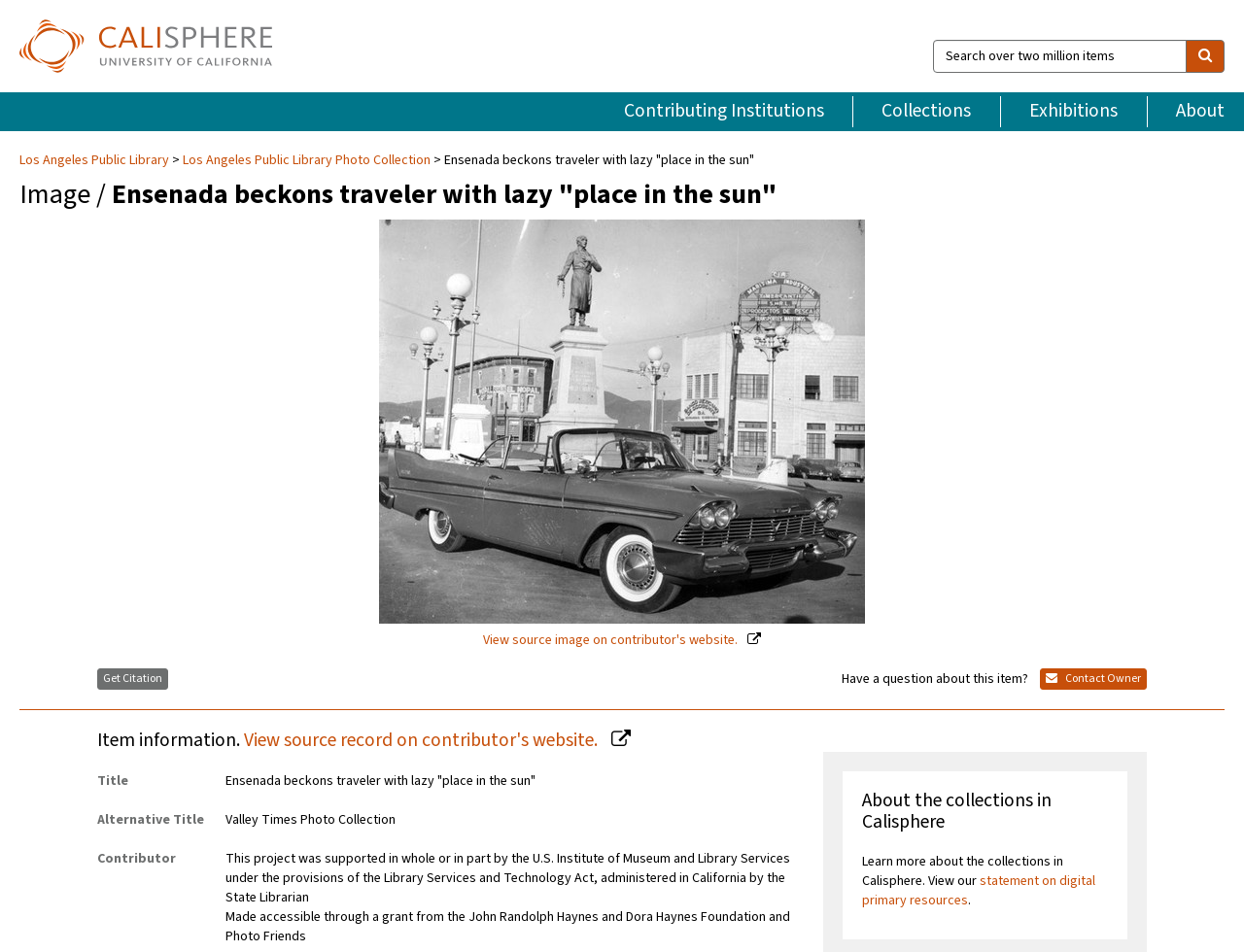Provide a brief response to the question below using one word or phrase:
What is the alternative title of the image?

Valley Times Photo Collection